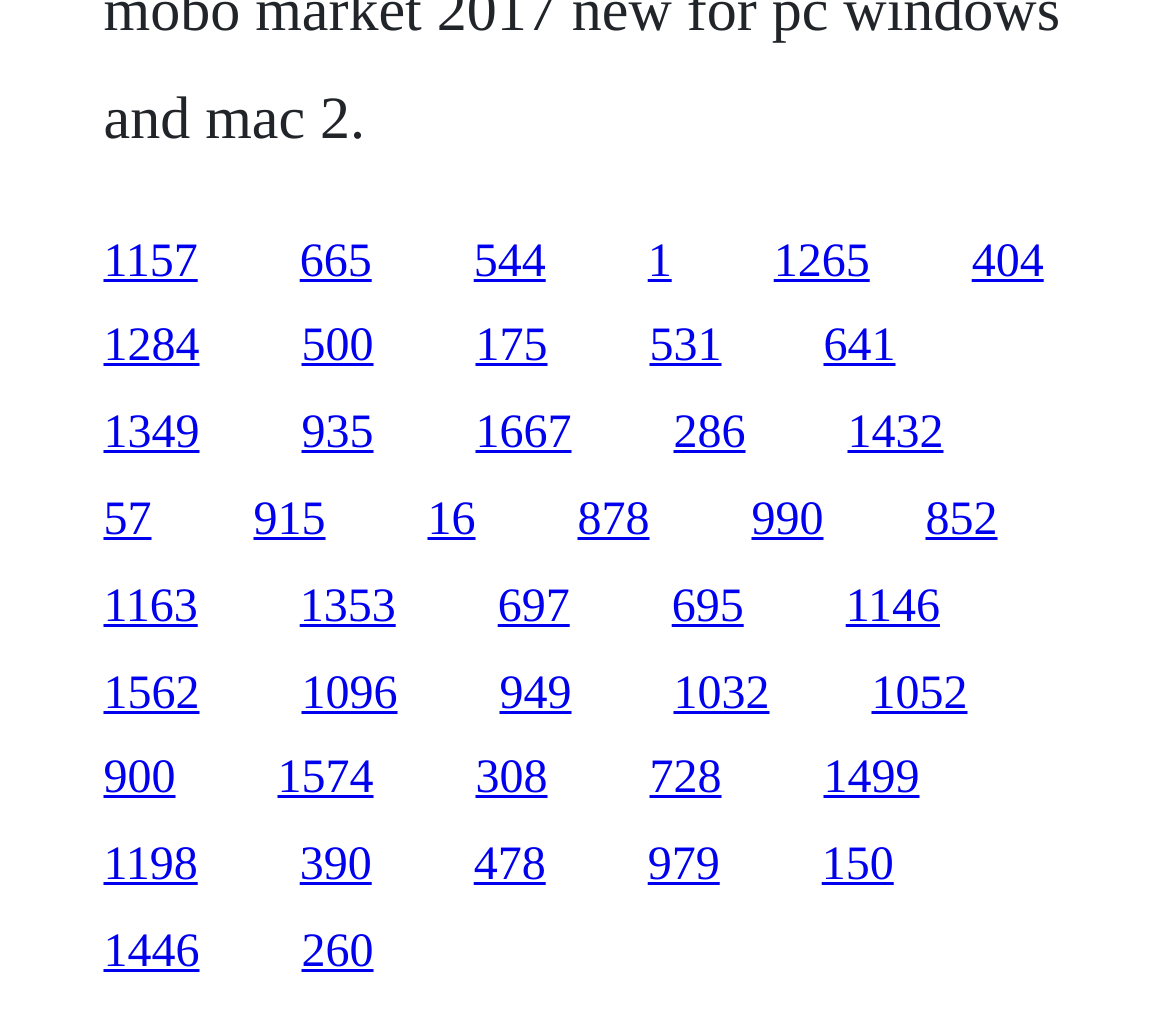How many links are on the webpage?
Answer the question with a single word or phrase, referring to the image.

30